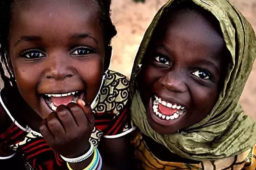Formulate a detailed description of the image content.

A heartwarming image capturing the joy and laughter of two young girls, showcasing their vibrant smiles and the rich cultural attire they wear. The girl on the left, dressed in a colorful patterned top, holds her hands to her mouth in pure delight, while the girl on the right, adorned with a green headscarf, beams at the camera with a wide grin. Their expressions radiate happiness and friendship, embodying the simple yet profound beauty of childhood moments filled with laughter. The scene evokes a sense of community and togetherness, reminding us of the joy found in shared experiences.